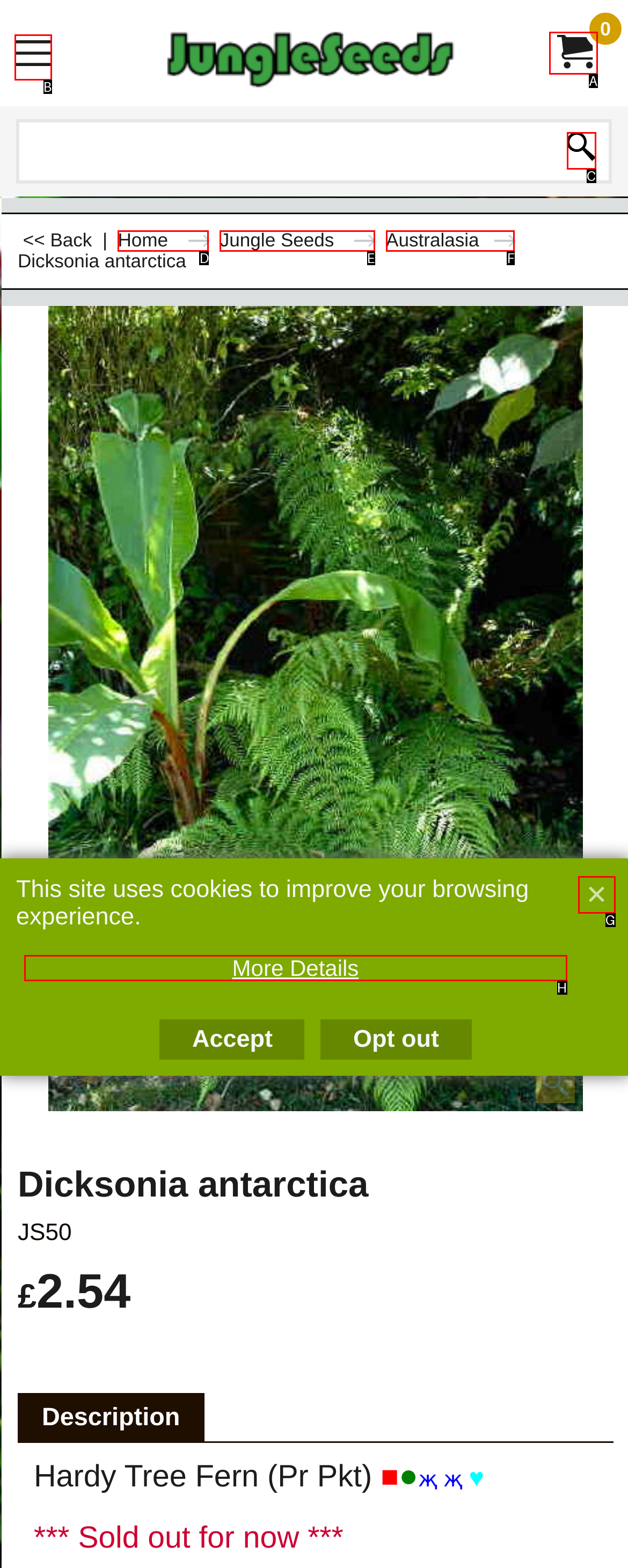Find the option that matches this description: More Details
Provide the corresponding letter directly.

H